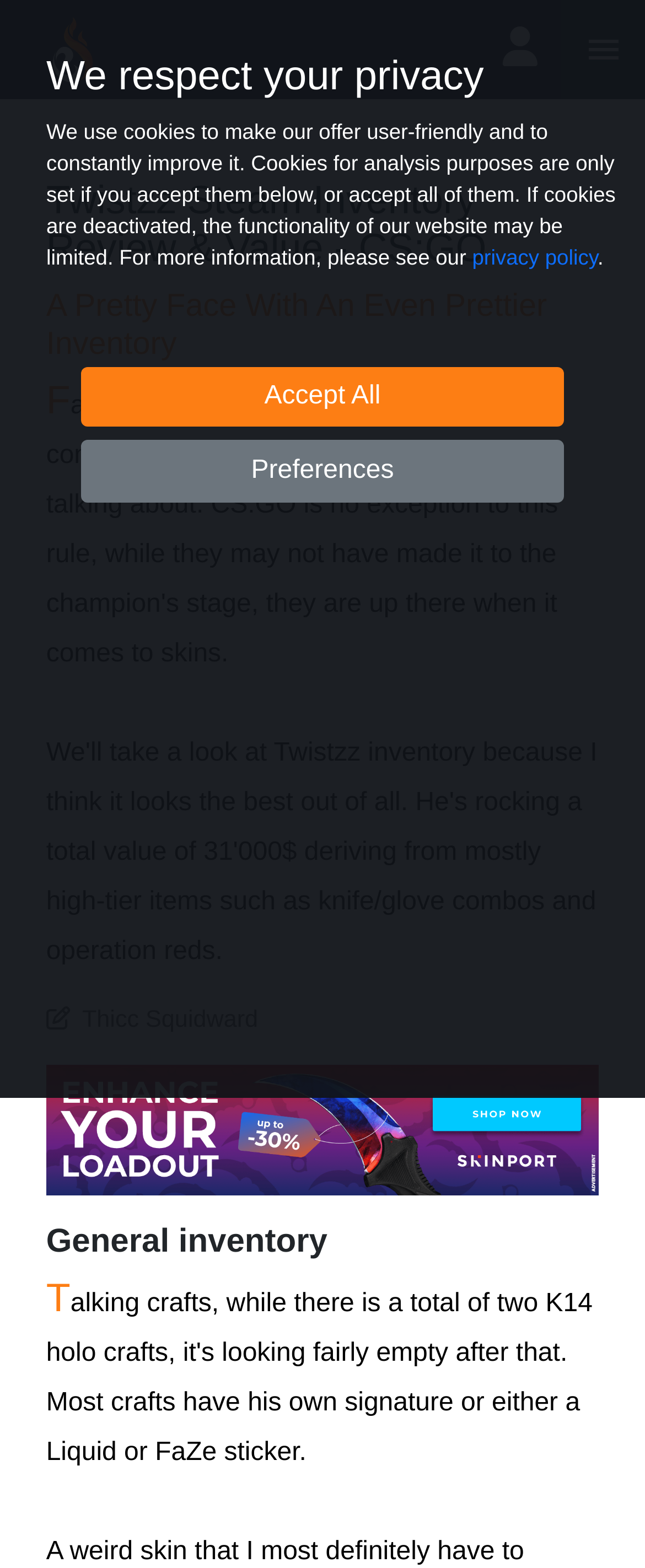Locate the primary heading on the webpage and return its text.

Twistzz Steam Inventory Review & Value - CS:GO